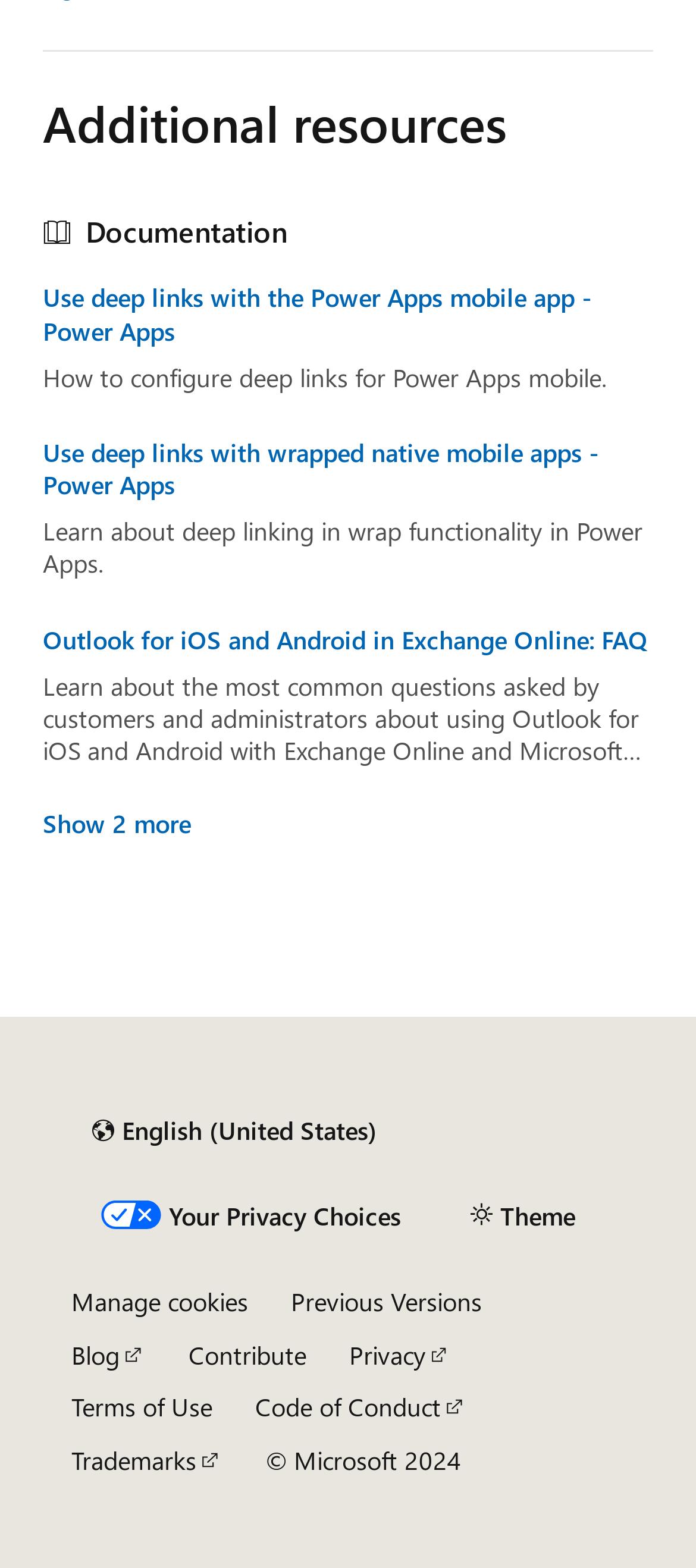Given the content of the image, can you provide a detailed answer to the question?
What is the language currently selected?

The language currently selected can be determined by looking at the link with the label 'Content language selector. Currently set to English (United States).' This link is located in the bottom section of the webpage and indicates the current language setting.